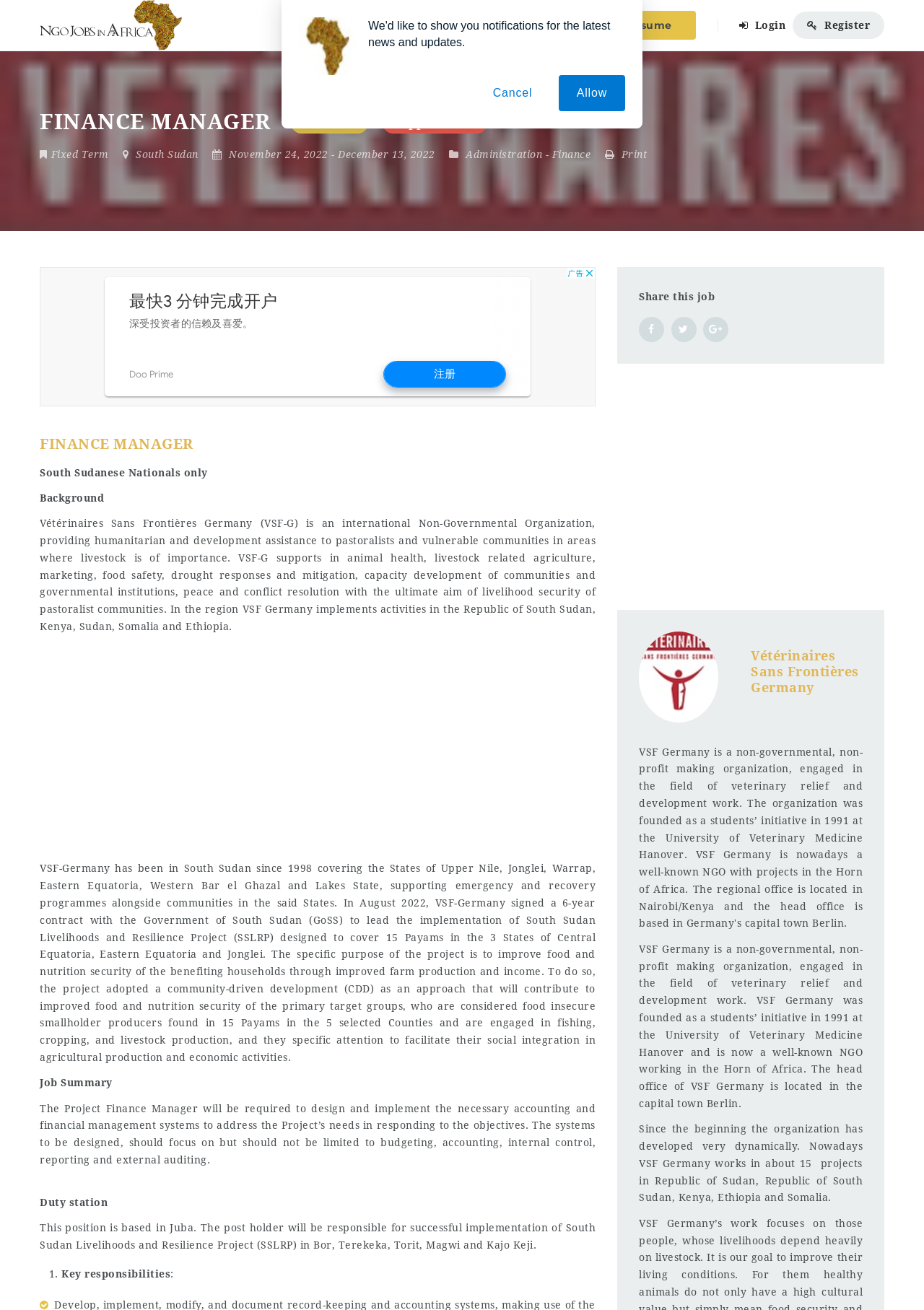How many payams will the project cover?
Using the image as a reference, answer the question with a short word or phrase.

15